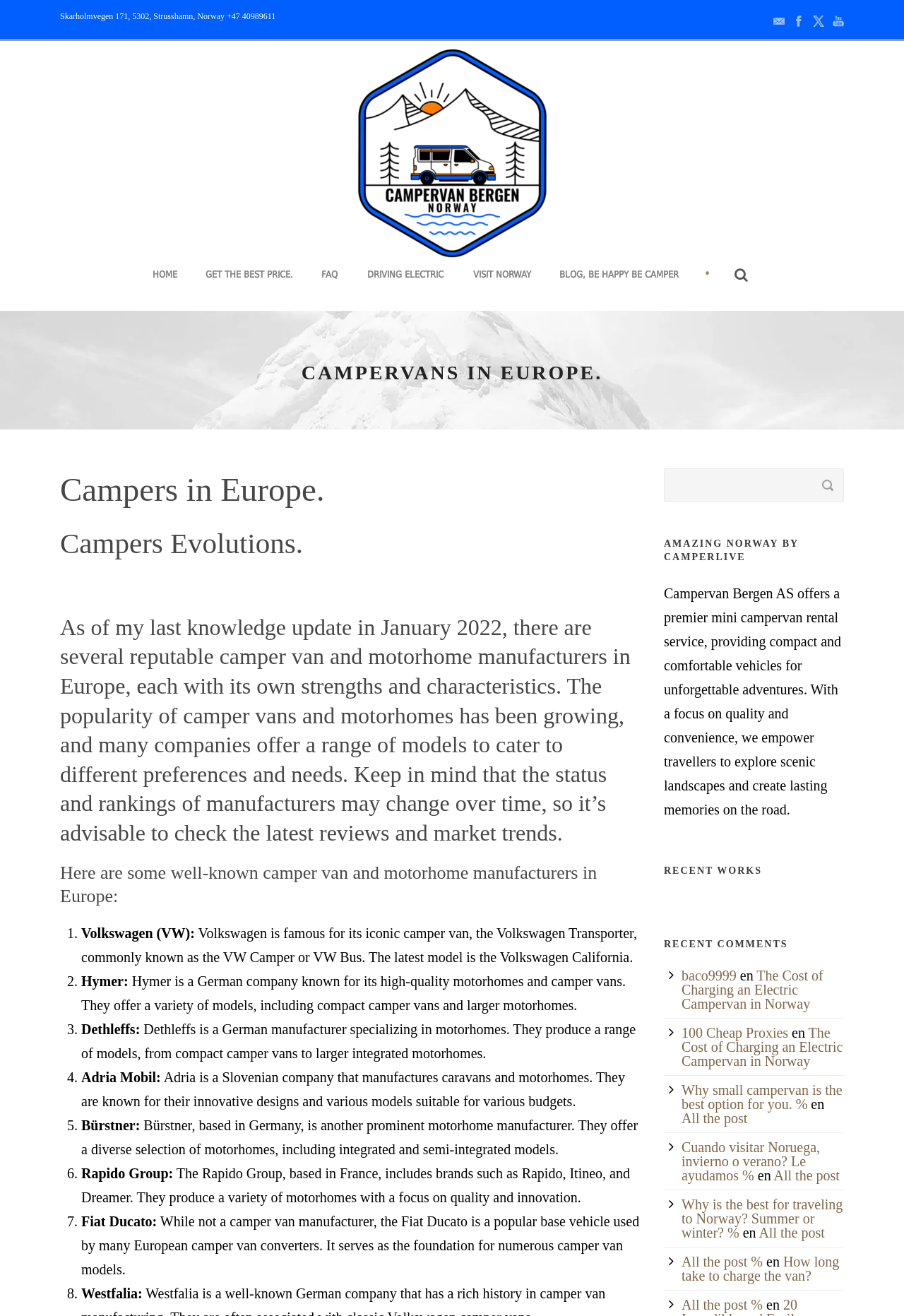Identify the headline of the webpage and generate its text content.

Campers in Europe.